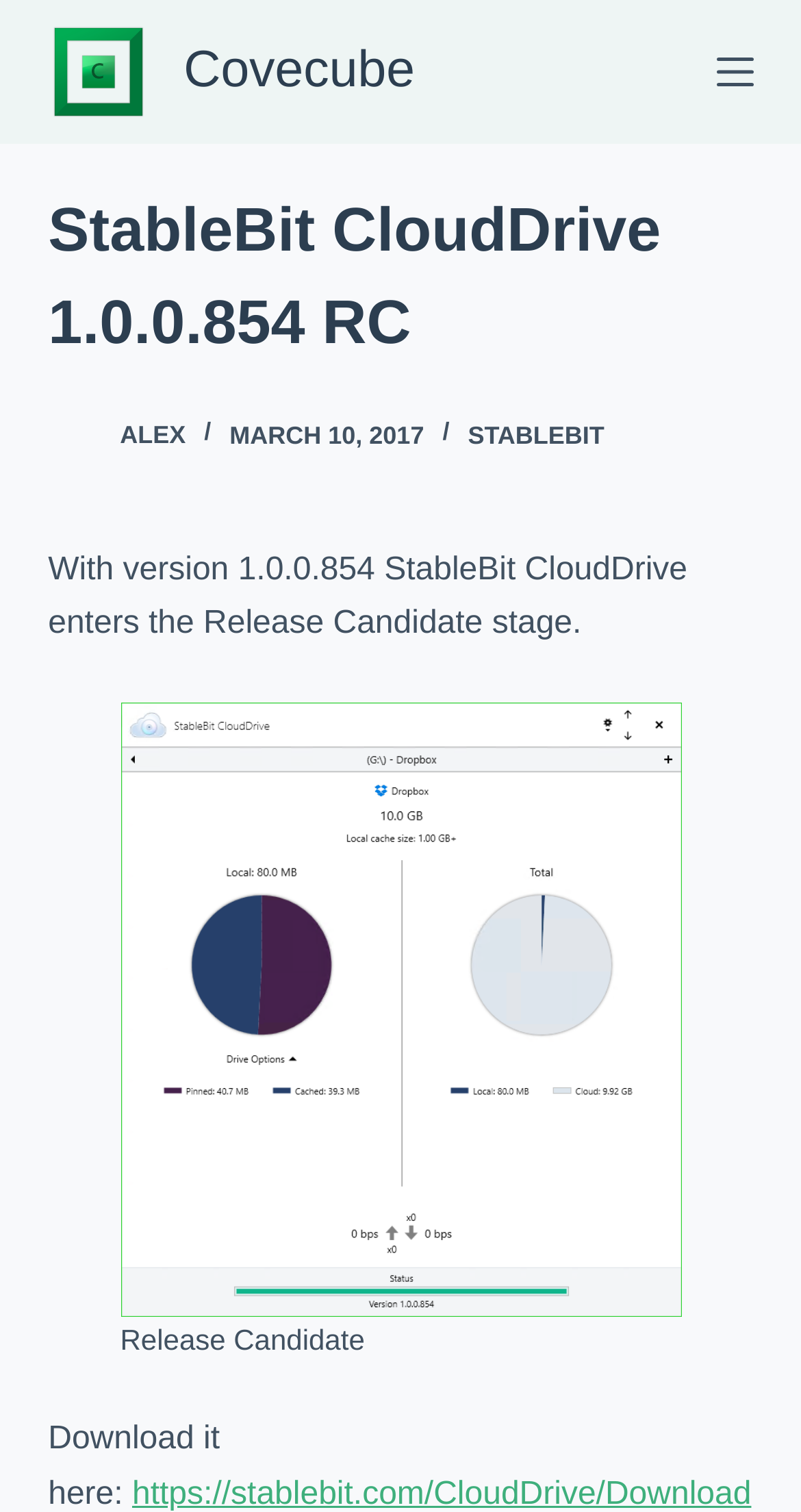Identify the bounding box for the UI element described as: "Skip to content". Ensure the coordinates are four float numbers between 0 and 1, formatted as [left, top, right, bottom].

[0.0, 0.0, 0.103, 0.027]